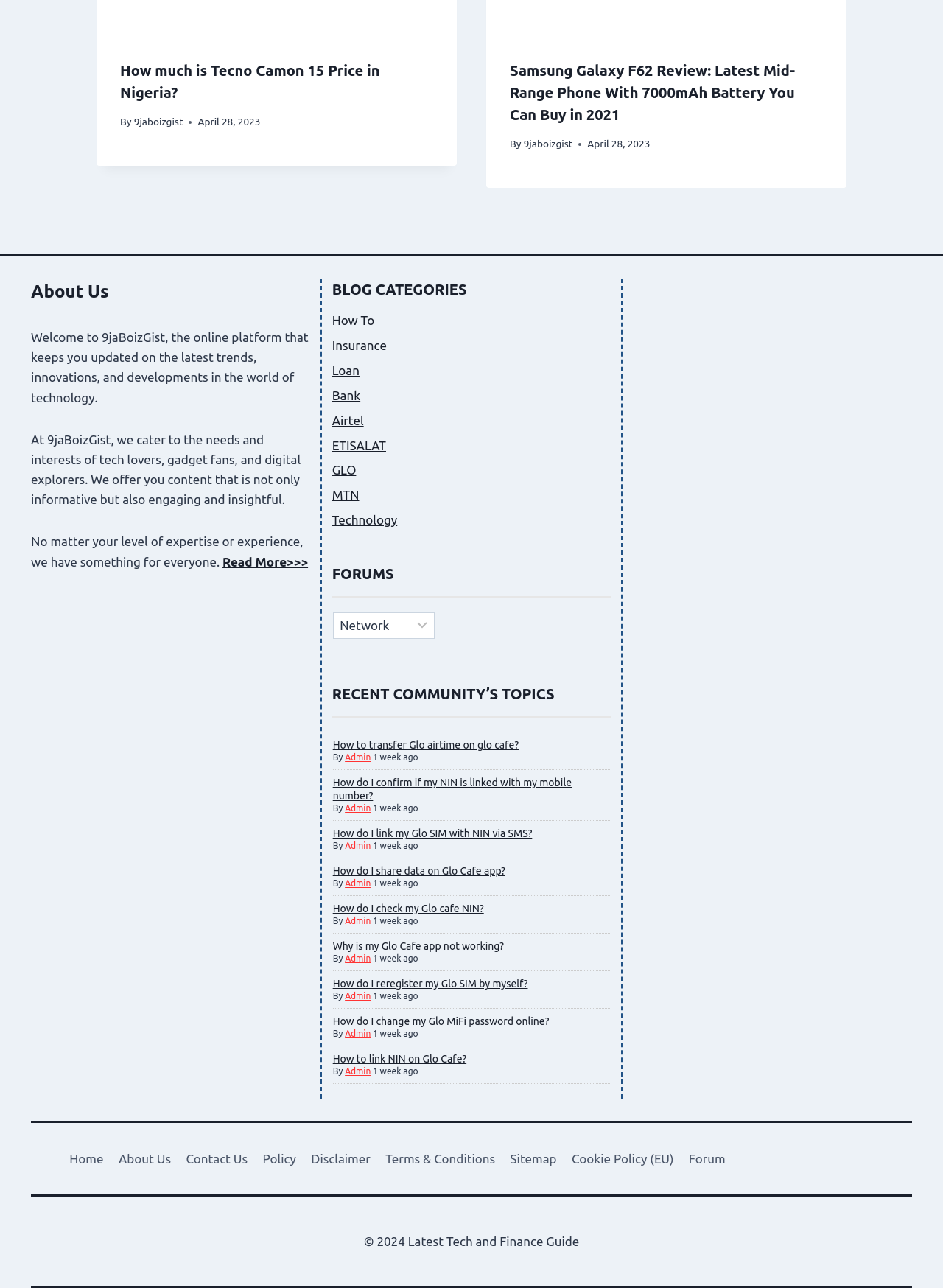Provide the bounding box coordinates of the UI element that matches the description: "How To".

[0.352, 0.239, 0.648, 0.259]